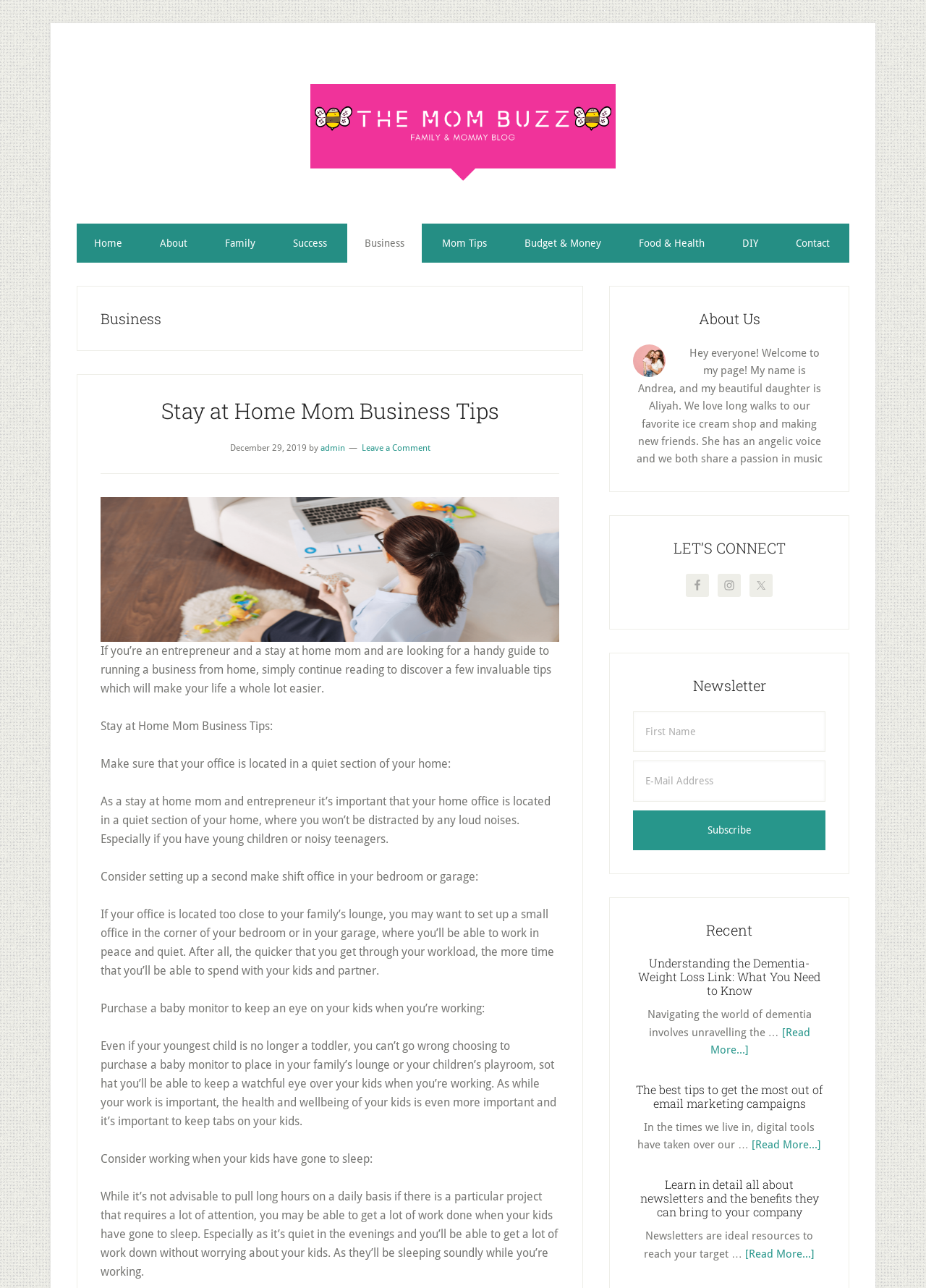What is the title of the current article? Analyze the screenshot and reply with just one word or a short phrase.

Stay at Home Mom Business Tips